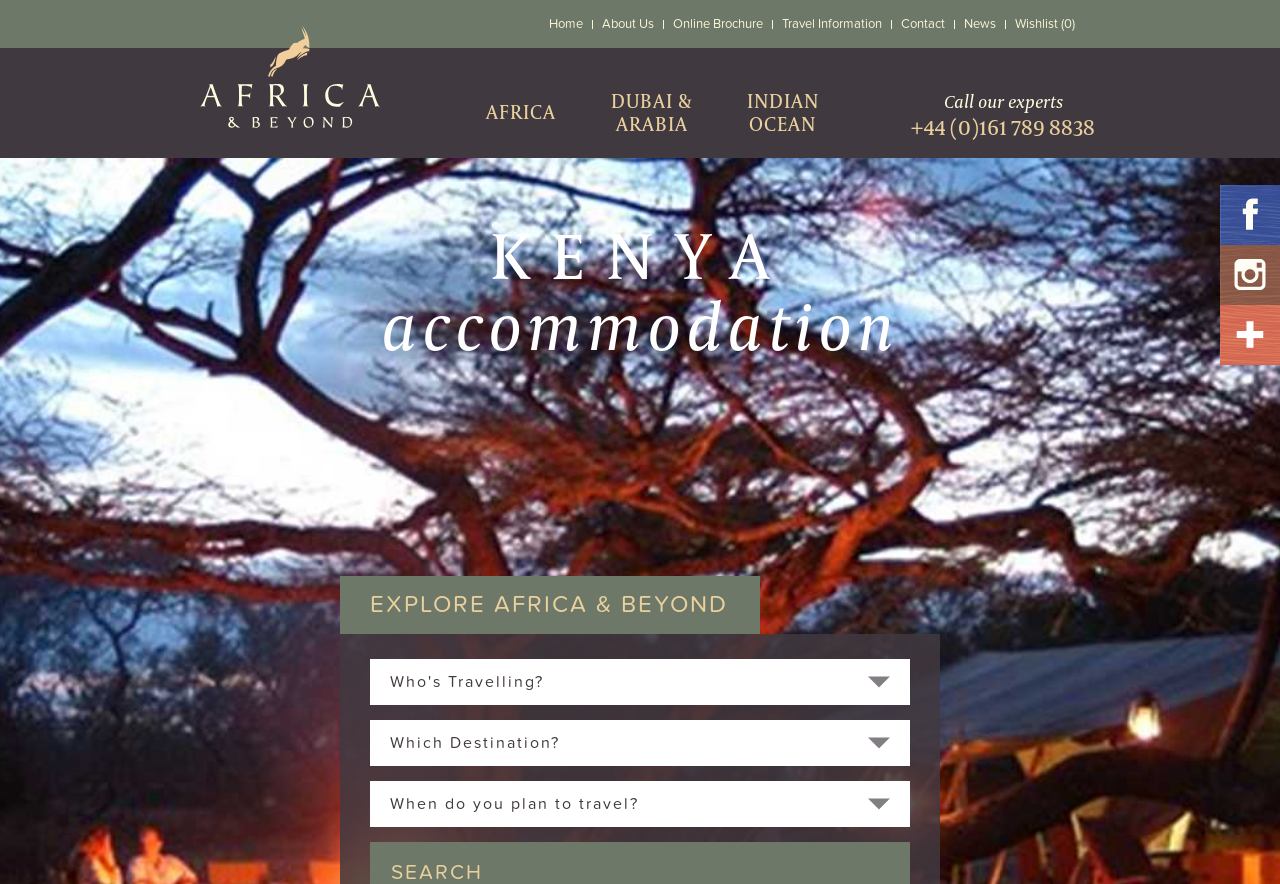Locate the bounding box coordinates of the element that should be clicked to fulfill the instruction: "View Facebook page".

[0.953, 0.209, 1.0, 0.277]